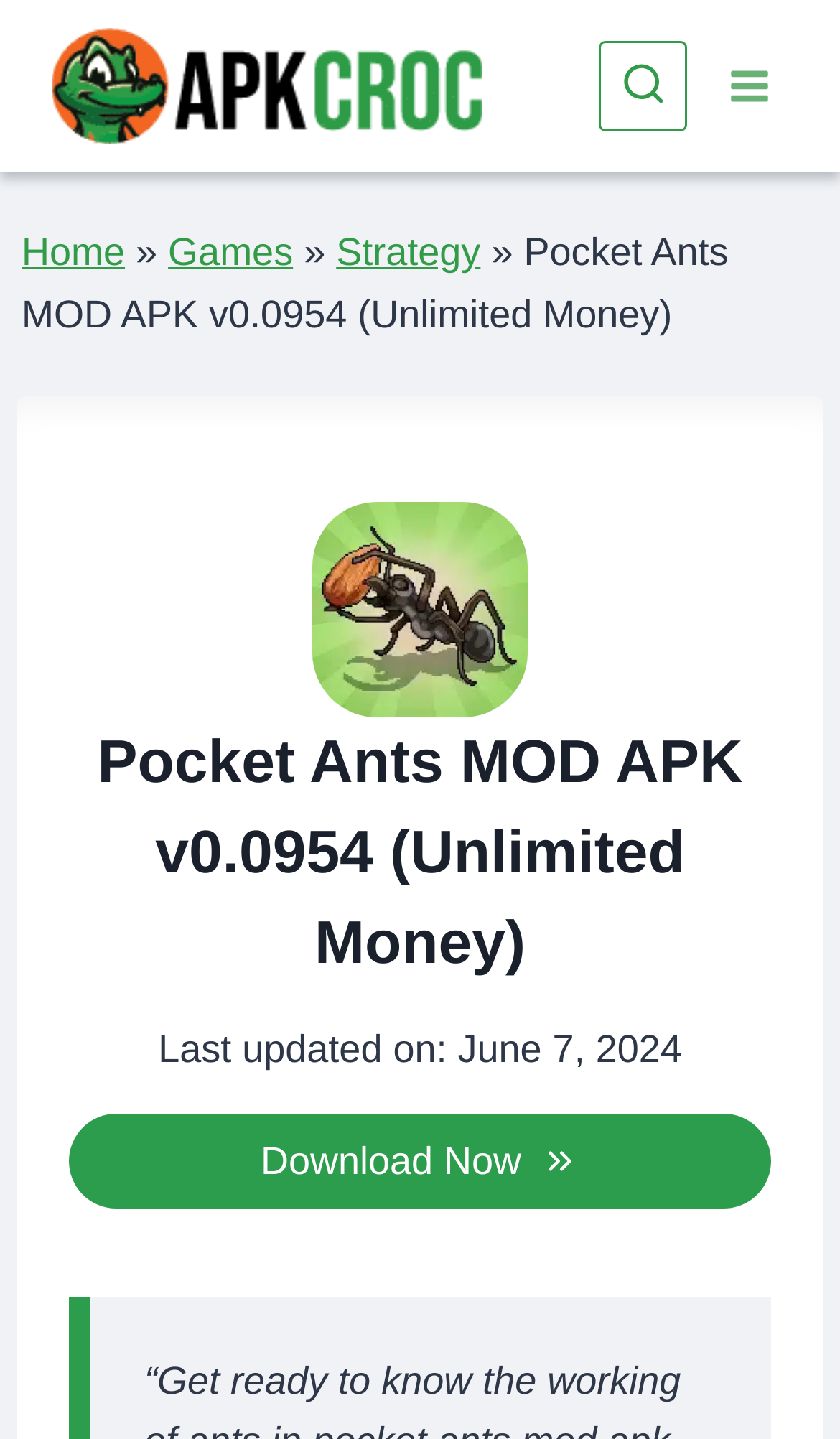Find the bounding box coordinates for the element described here: "Home".

[0.026, 0.16, 0.149, 0.19]